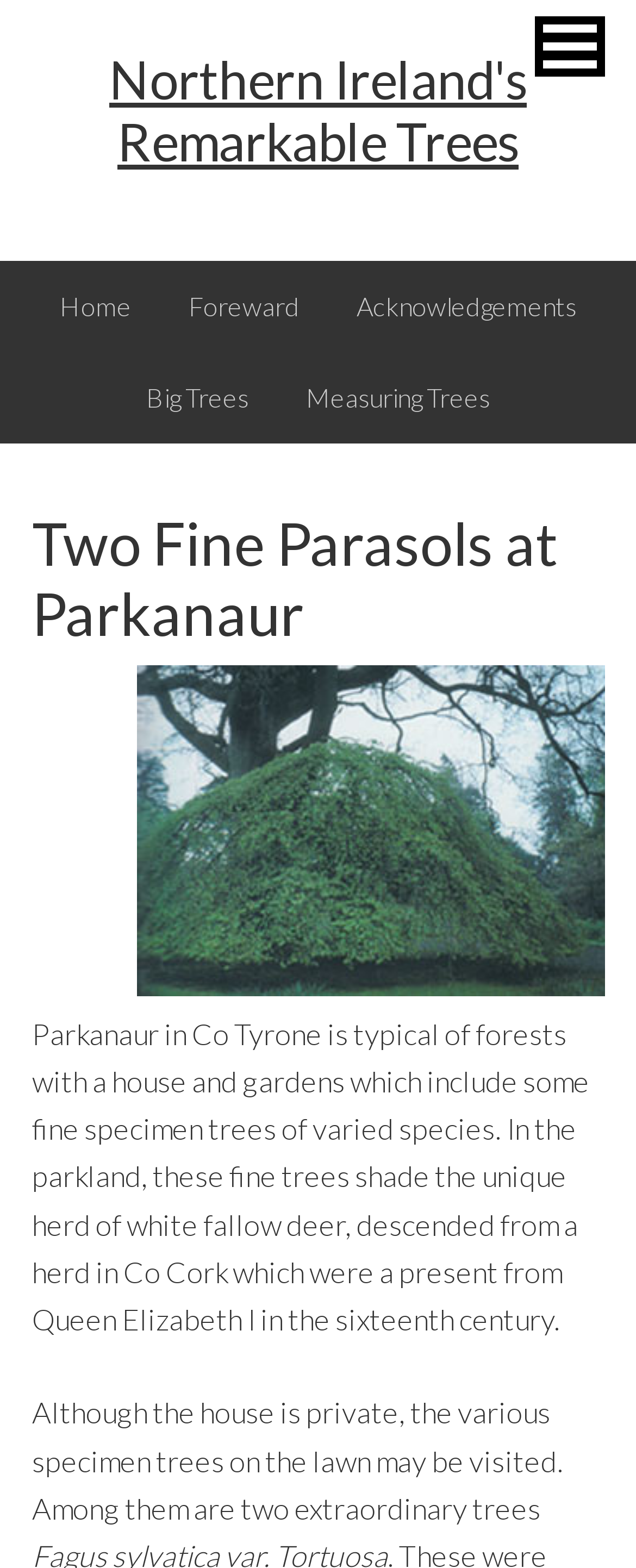Please respond to the question with a concise word or phrase:
What is unique about the herd of deer in Parkanaur?

Descended from Queen Elizabeth I's gift